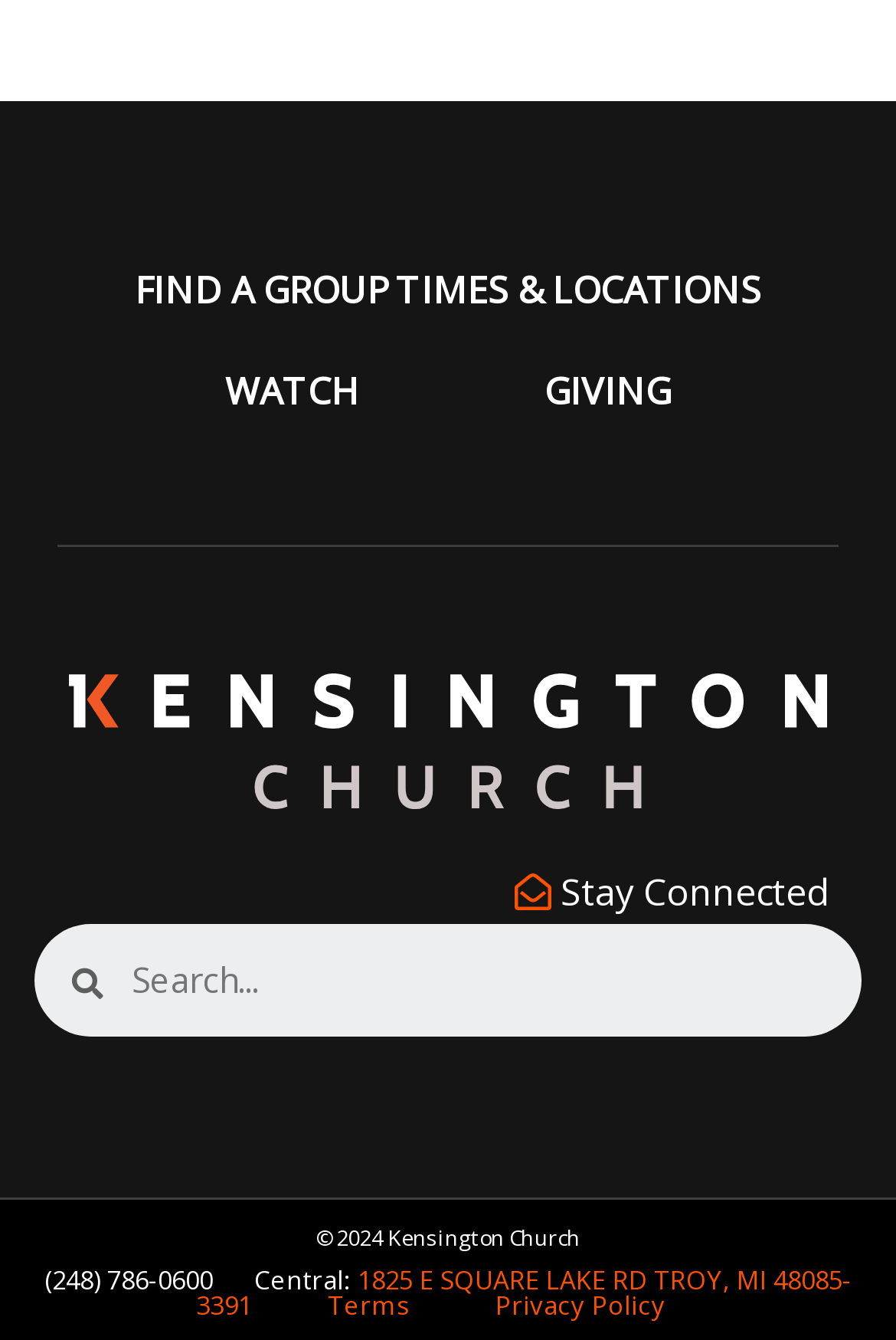Locate the bounding box coordinates of the clickable area to execute the instruction: "Visit the 'About US' page". Provide the coordinates as four float numbers between 0 and 1, represented as [left, top, right, bottom].

None